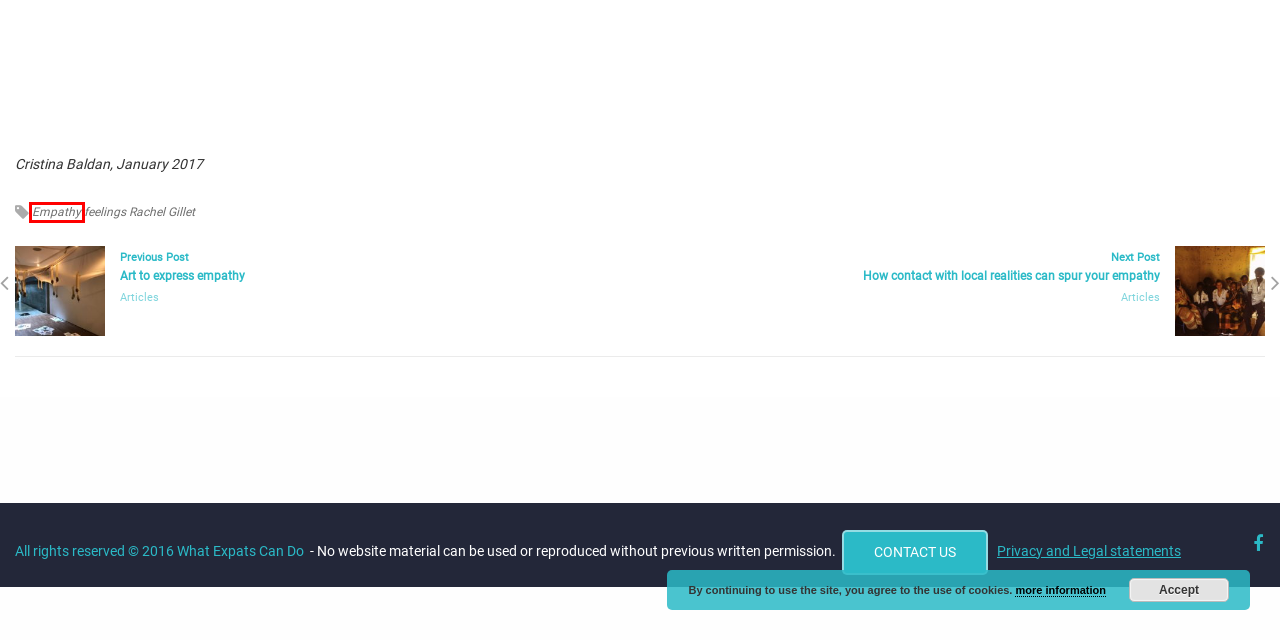A screenshot of a webpage is given with a red bounding box around a UI element. Choose the description that best matches the new webpage shown after clicking the element within the red bounding box. Here are the candidates:
A. feelings | WHAT EXPATS CAN DO
B. Art to express empathy | WHAT EXPATS CAN DO
C. Privacy | WHAT EXPATS CAN DO
D. How contact with local realities can spur your empathy | WHAT EXPATS CAN DO
E. Empathy | WHAT EXPATS CAN DO
F. Resources | WHAT EXPATS CAN DO
G. Contact us | WHAT EXPATS CAN DO
H. Rachel Gillet | WHAT EXPATS CAN DO

E